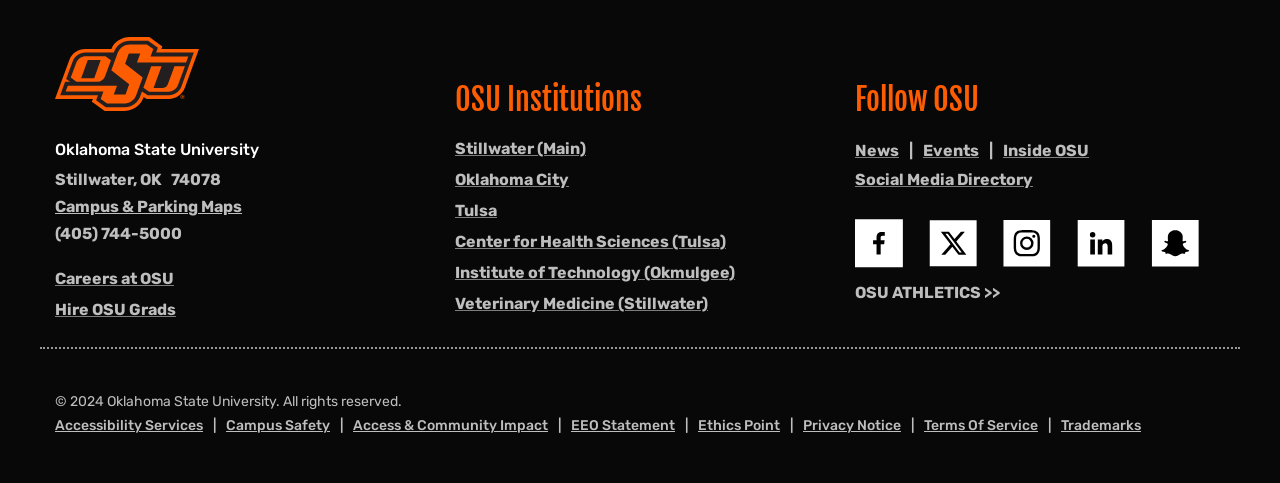Please identify the bounding box coordinates of the area that needs to be clicked to fulfill the following instruction: "Click OSU Logo."

[0.043, 0.076, 0.155, 0.23]